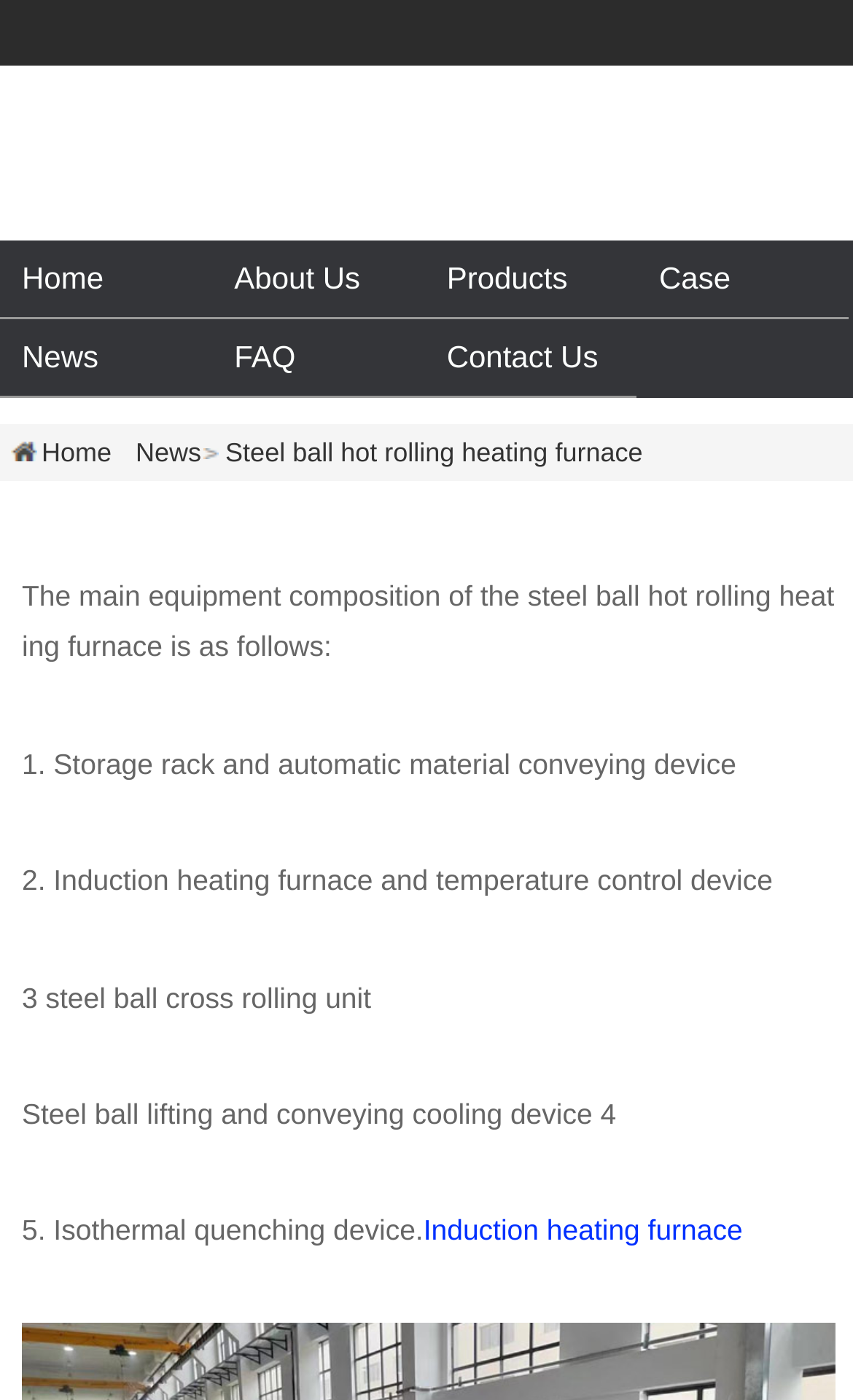Can you identify the bounding box coordinates of the clickable region needed to carry out this instruction: 'check induction heating furnace'? The coordinates should be four float numbers within the range of 0 to 1, stated as [left, top, right, bottom].

[0.496, 0.867, 0.871, 0.891]